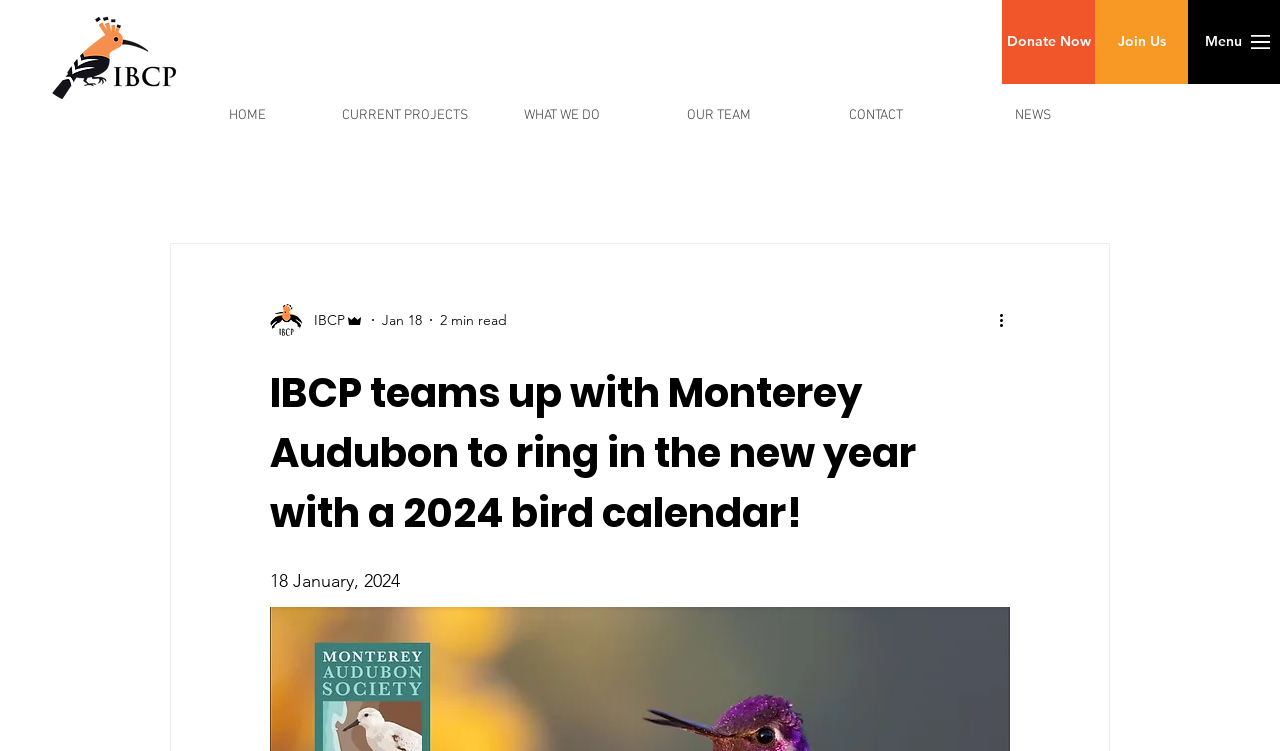Please locate the bounding box coordinates of the element that should be clicked to achieve the given instruction: "Click the Donate Now button".

[0.783, 0.0, 0.855, 0.112]